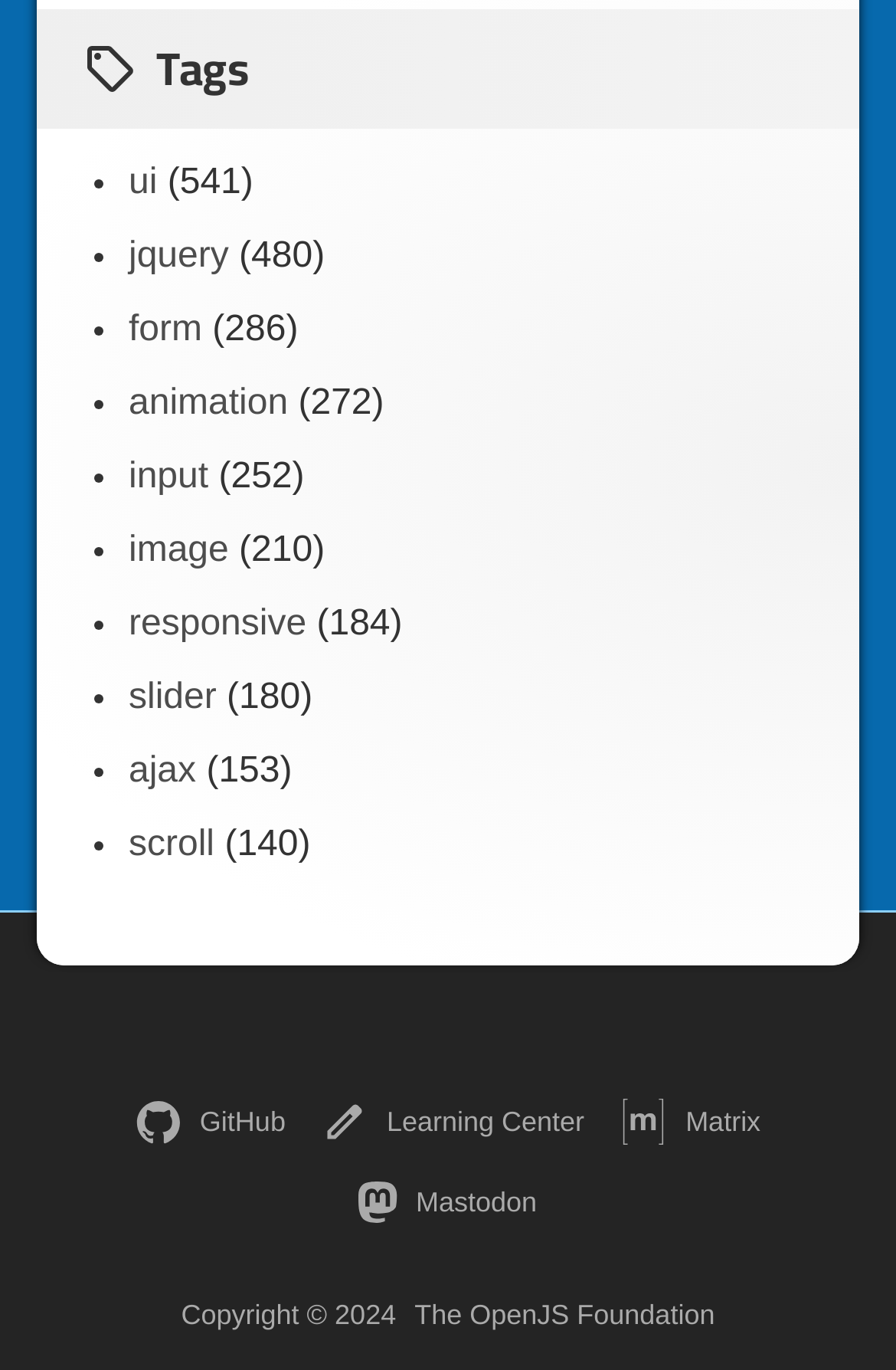Pinpoint the bounding box coordinates of the element you need to click to execute the following instruction: "visit jquery". The bounding box should be represented by four float numbers between 0 and 1, in the format [left, top, right, bottom].

[0.144, 0.173, 0.255, 0.202]